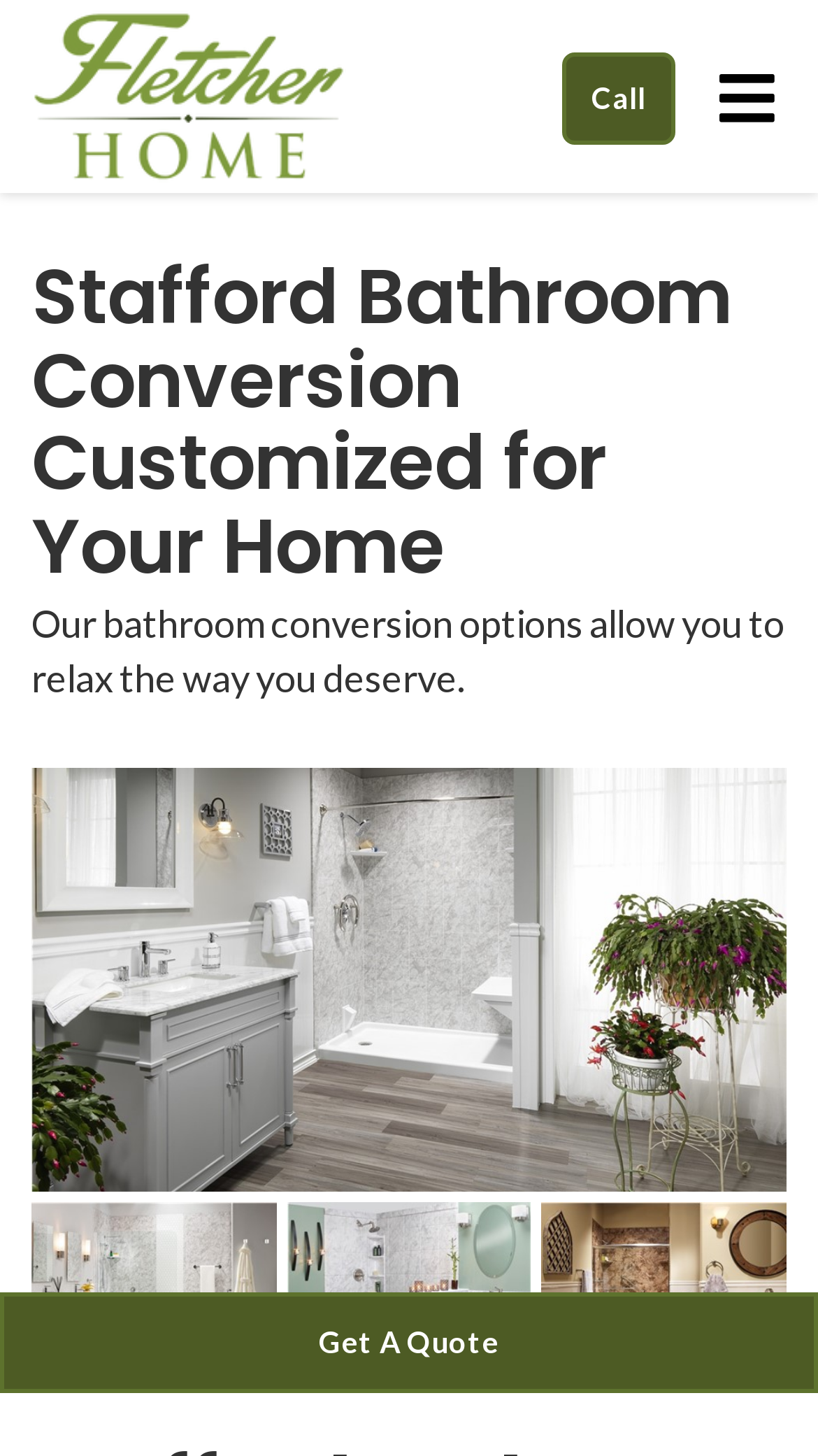Is there a phone number to call?
Can you give a detailed and elaborate answer to the question?

There is a 'Call' link at the top right corner of the webpage, indicating that users can call the company directly.